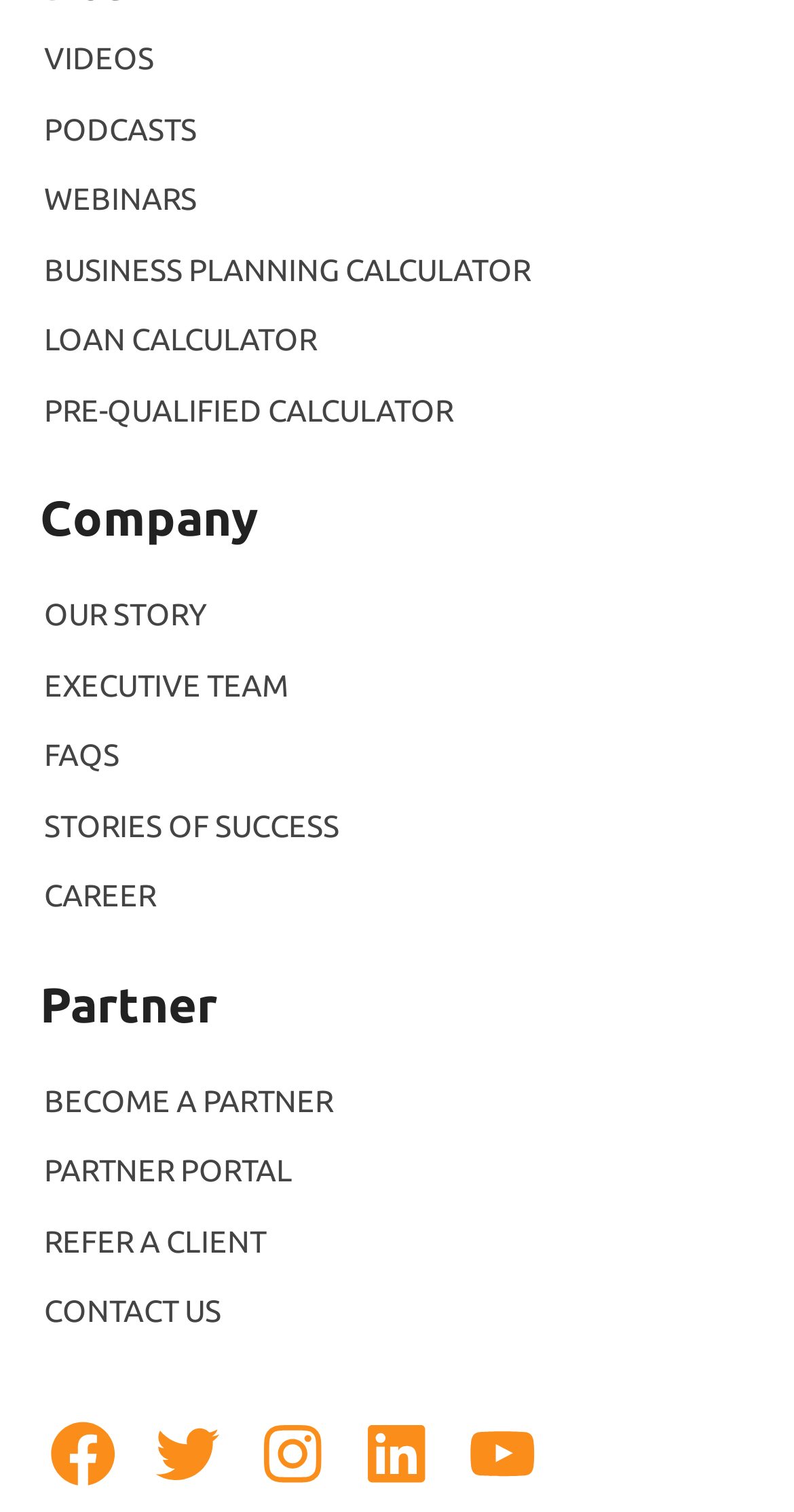How many links are there under the 'Partner' category?
Using the image, provide a detailed and thorough answer to the question.

I counted the number of links under the 'Partner' category and found that there are three links: 'BECOME A PARTNER', 'PARTNER PORTAL', and 'REFER A CLIENT'.